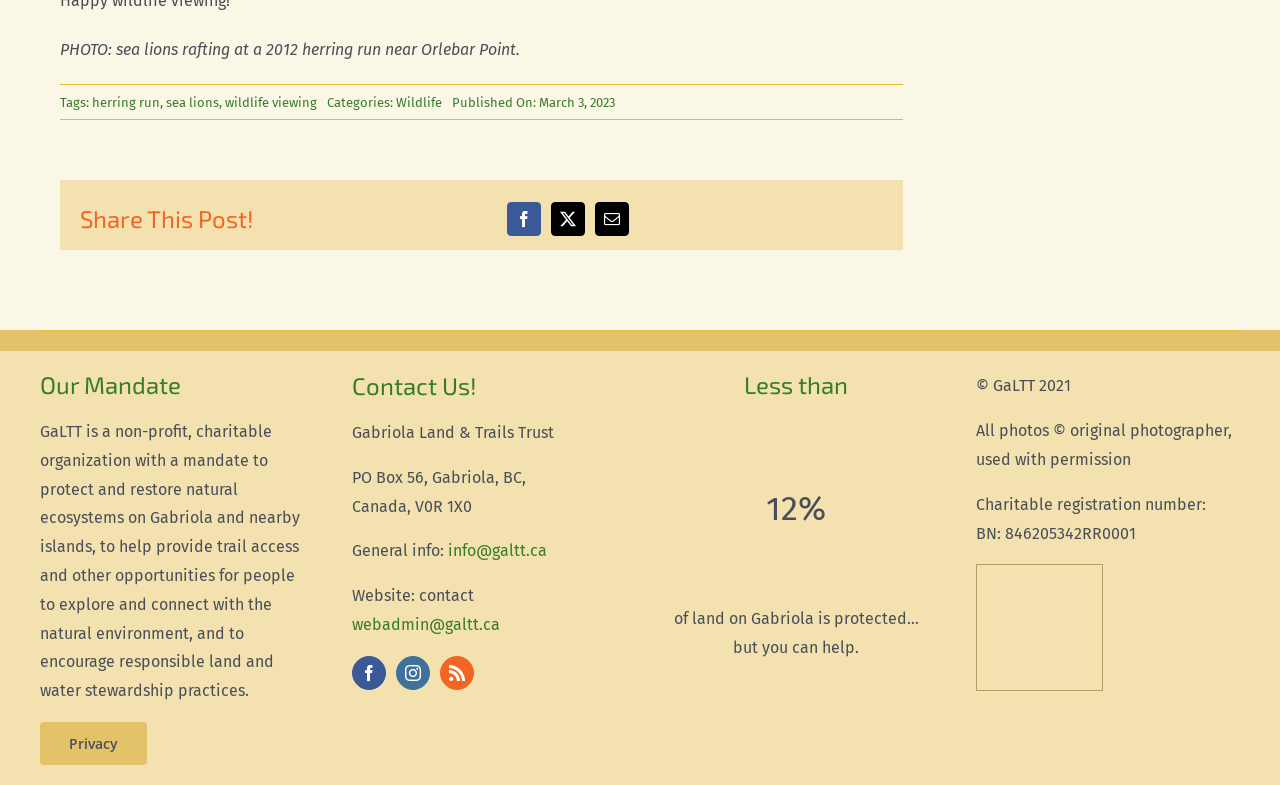Please determine the bounding box coordinates of the area that needs to be clicked to complete this task: 'Click on the 'Sitemap' link'. The coordinates must be four float numbers between 0 and 1, formatted as [left, top, right, bottom].

None